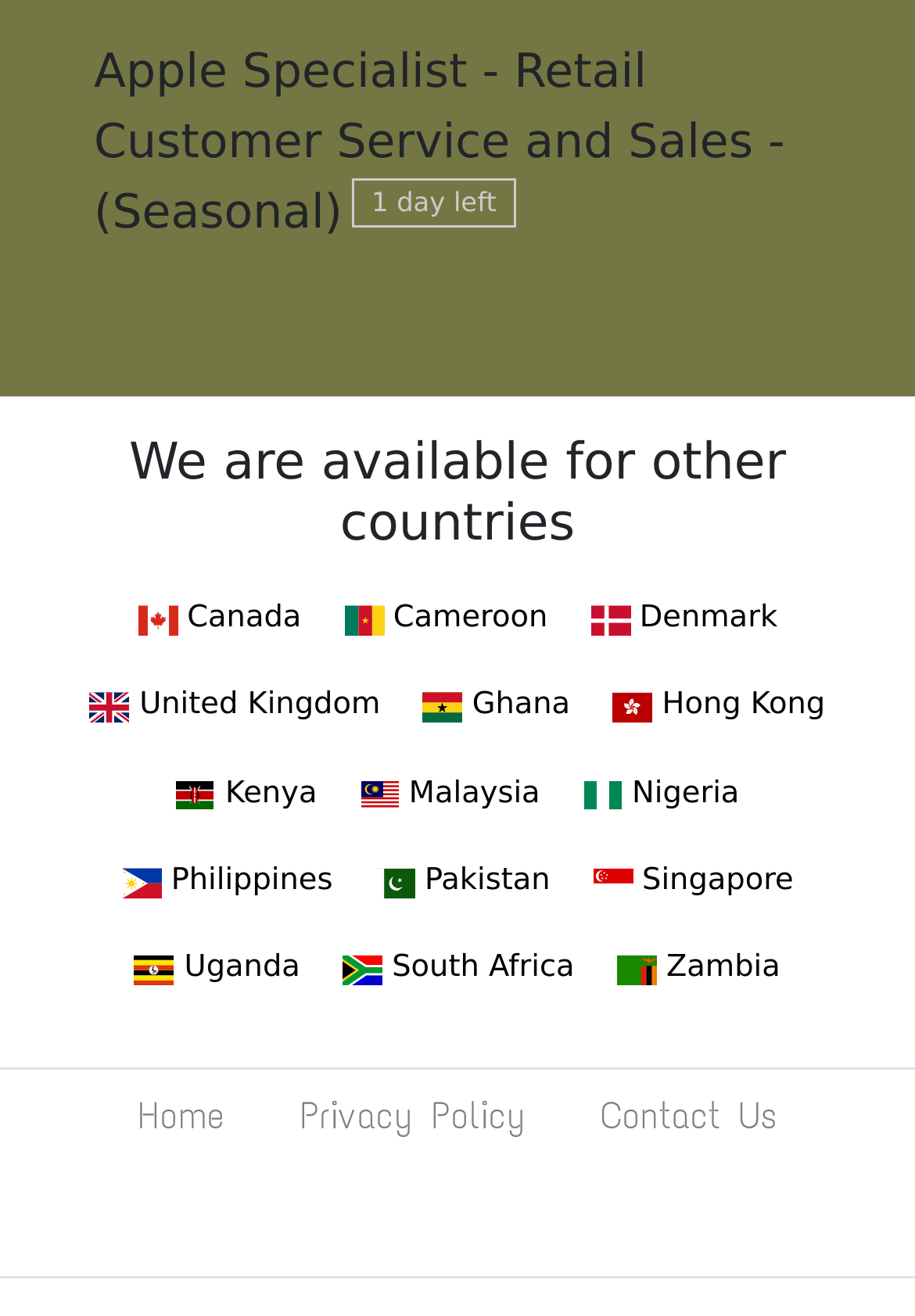How many navigation links are at the bottom of the webpage? Please answer the question using a single word or phrase based on the image.

3